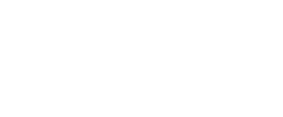What is the purpose of the robotic pool cleaner?
Using the visual information, respond with a single word or phrase.

To provide convenience